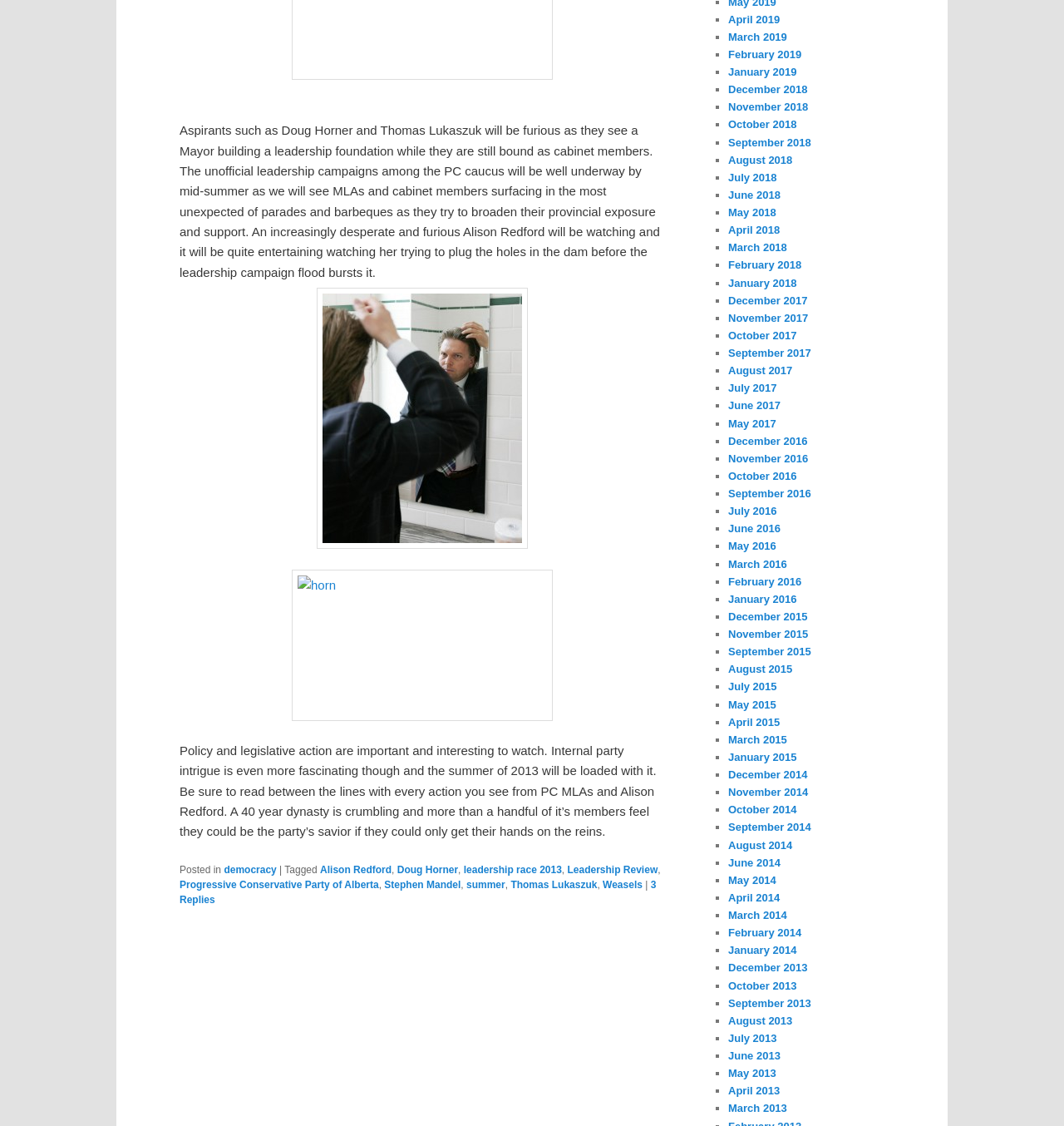Answer the question with a brief word or phrase:
What is the author's tone in the article?

Sarcastic